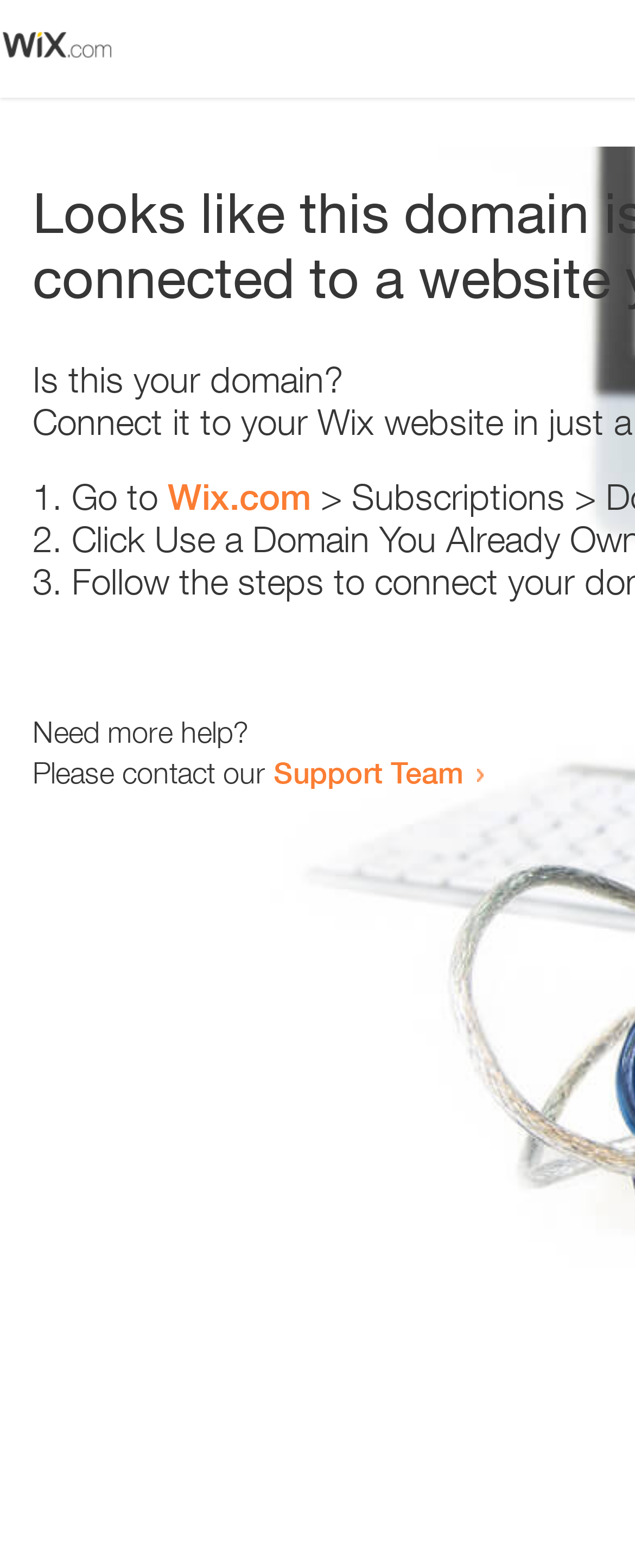How many steps are provided to resolve the issue?
Based on the image, give a concise answer in the form of a single word or short phrase.

3